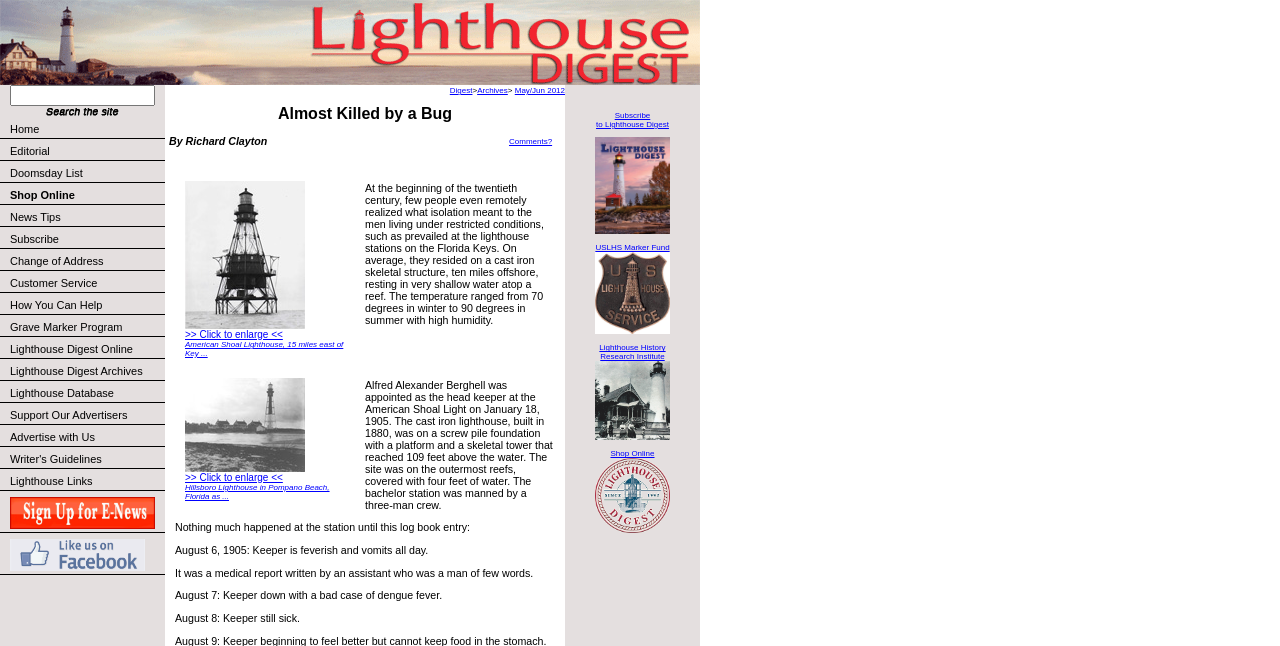Using the description: "Home", identify the bounding box of the corresponding UI element in the screenshot.

[0.0, 0.183, 0.129, 0.217]